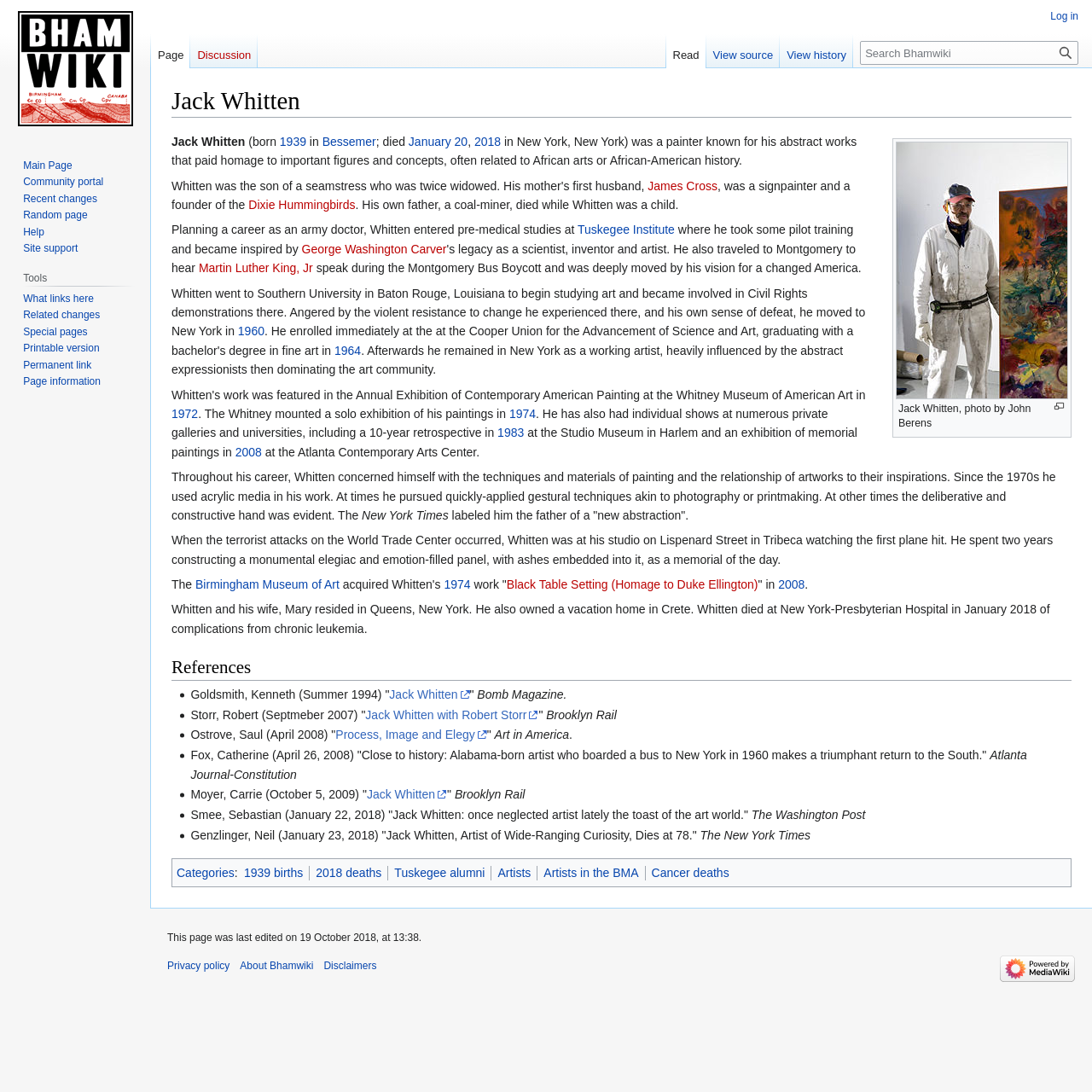Using the provided element description: "1939 births", determine the bounding box coordinates of the corresponding UI element in the screenshot.

[0.223, 0.793, 0.278, 0.805]